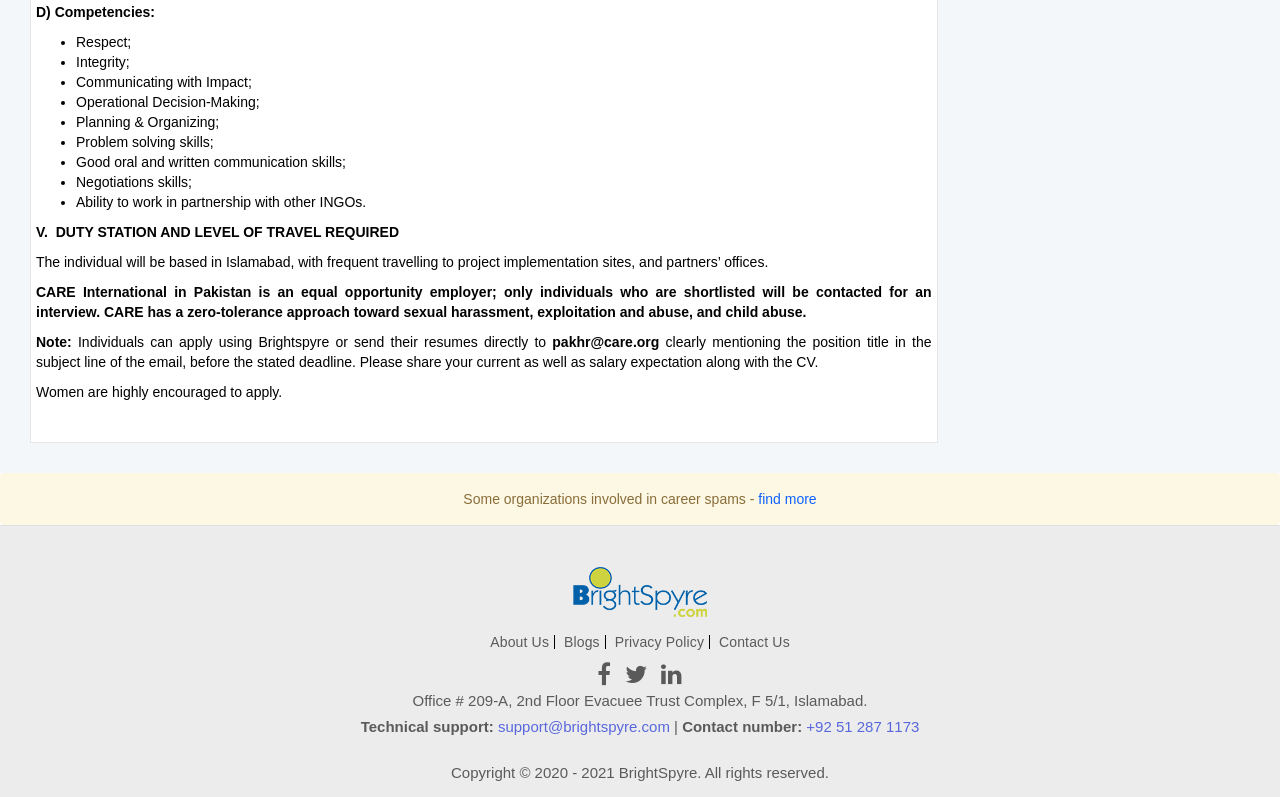How can individuals apply for the job?
Using the image, provide a concise answer in one word or a short phrase.

Using Brightspyre or sending resumes directly